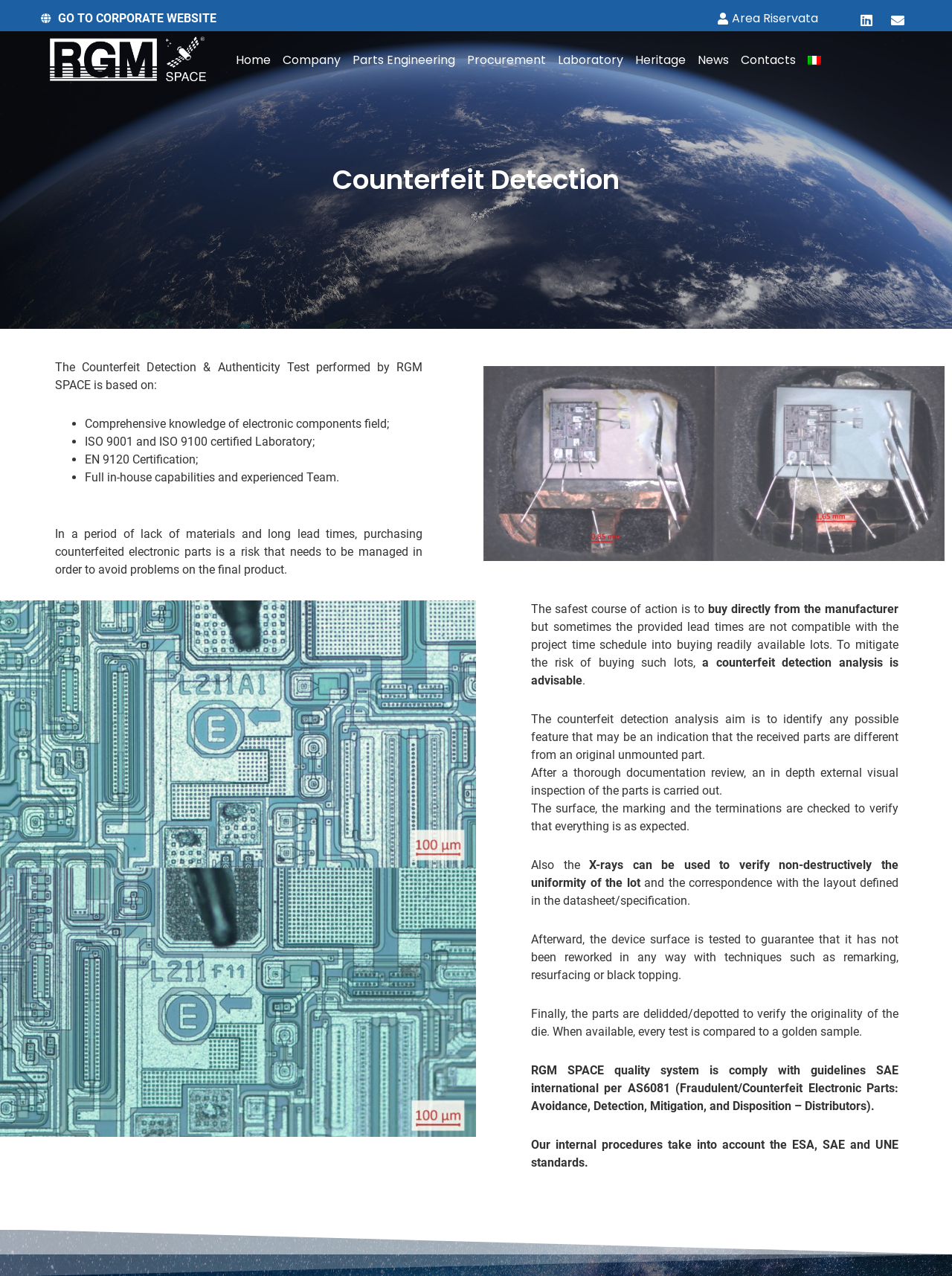Can you look at the image and give a comprehensive answer to the question:
What is used to verify the uniformity of the lot?

X-rays are used to verify the uniformity of the lot non-destructively. This is one of the methods used in the counterfeit detection analysis process to identify possible features that may indicate that the received parts are different from an original unmounted part.